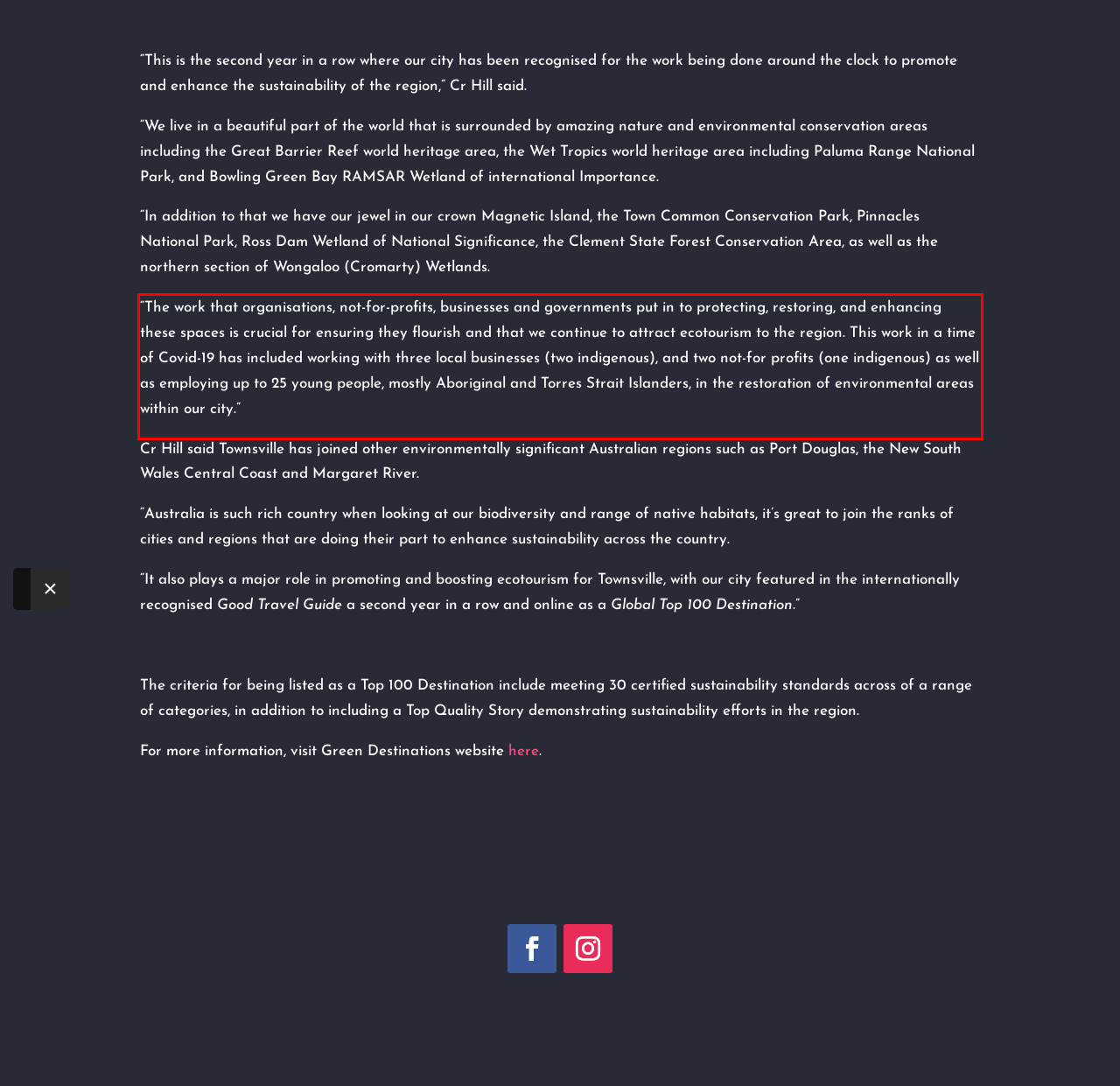You are provided with a webpage screenshot that includes a red rectangle bounding box. Extract the text content from within the bounding box using OCR.

“The work that organisations, not-for-profits, businesses and governments put in to protecting, restoring, and enhancing these spaces is crucial for ensuring they flourish and that we continue to attract ecotourism to the region. This work in a time of Covid-19 has included working with three local businesses (two indigenous), and two not-for profits (one indigenous) as well as employing up to 25 young people, mostly Aboriginal and Torres Strait Islanders, in the restoration of environmental areas within our city.”